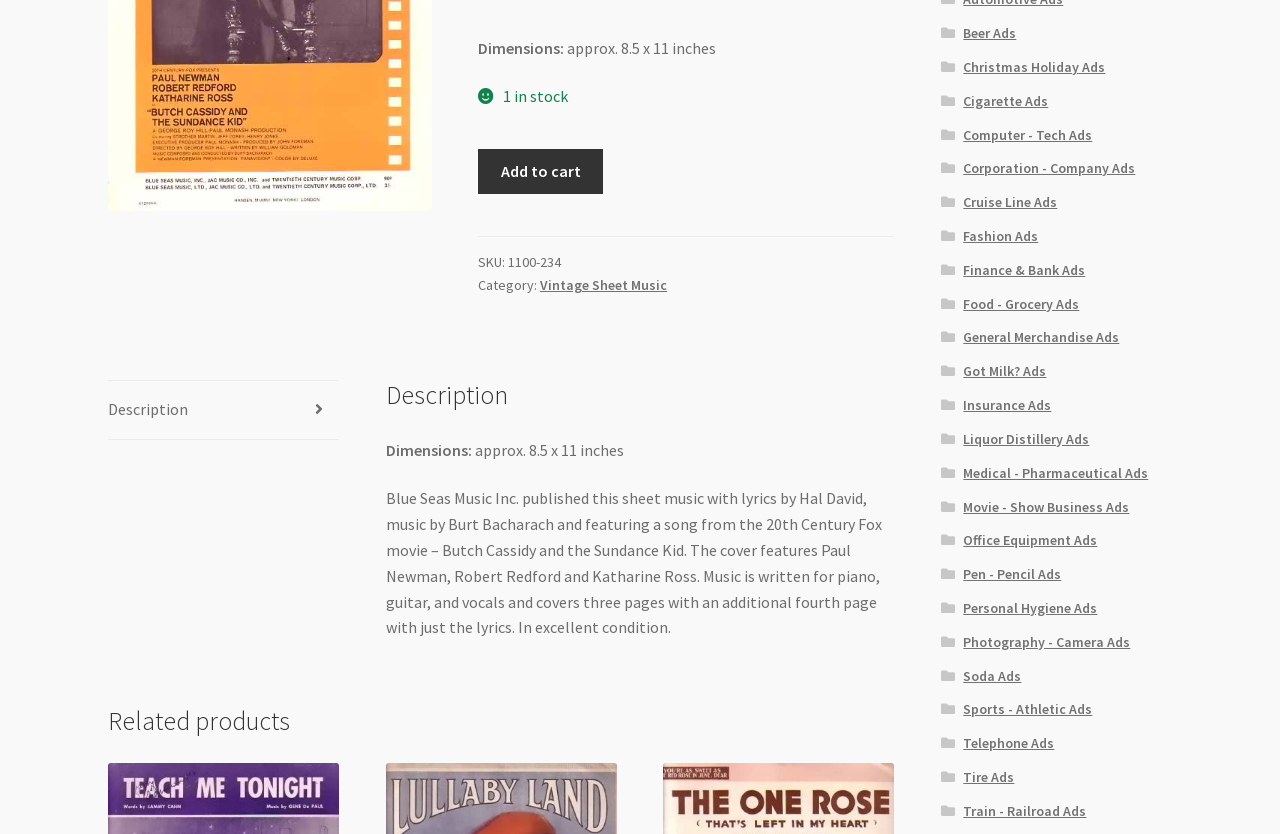Provide the bounding box coordinates, formatted as (top-left x, top-left y, bottom-right x, bottom-right y), with all values being floating point numbers between 0 and 1. Identify the bounding box of the UI element that matches the description: Vintage Sheet Music

[0.422, 0.331, 0.521, 0.352]